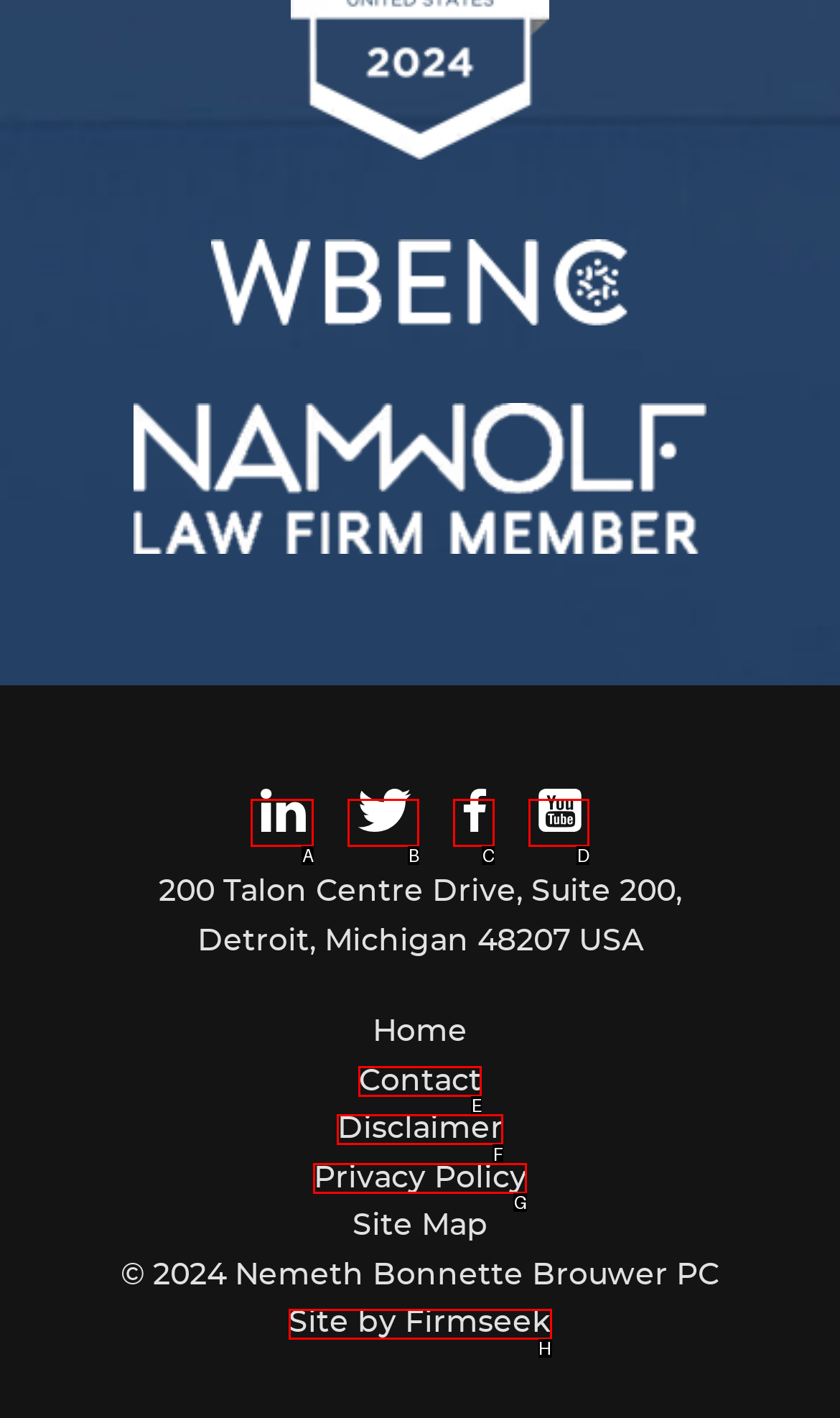Identify the letter of the UI element that corresponds to: Disclaimer
Respond with the letter of the option directly.

F